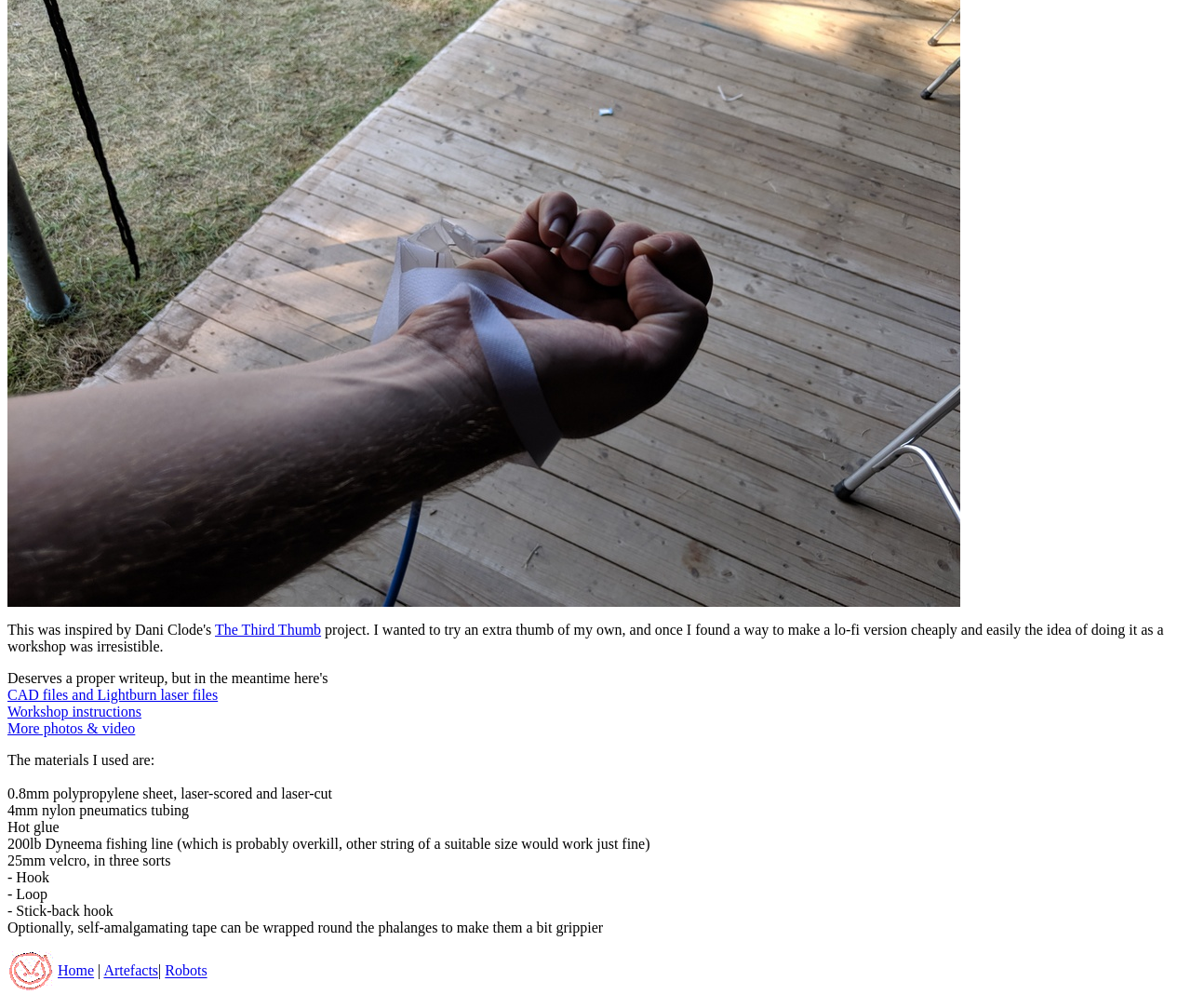Locate the bounding box coordinates of the area you need to click to fulfill this instruction: 'Click on 'The Third Thumb' link'. The coordinates must be in the form of four float numbers ranging from 0 to 1: [left, top, right, bottom].

[0.18, 0.617, 0.27, 0.633]